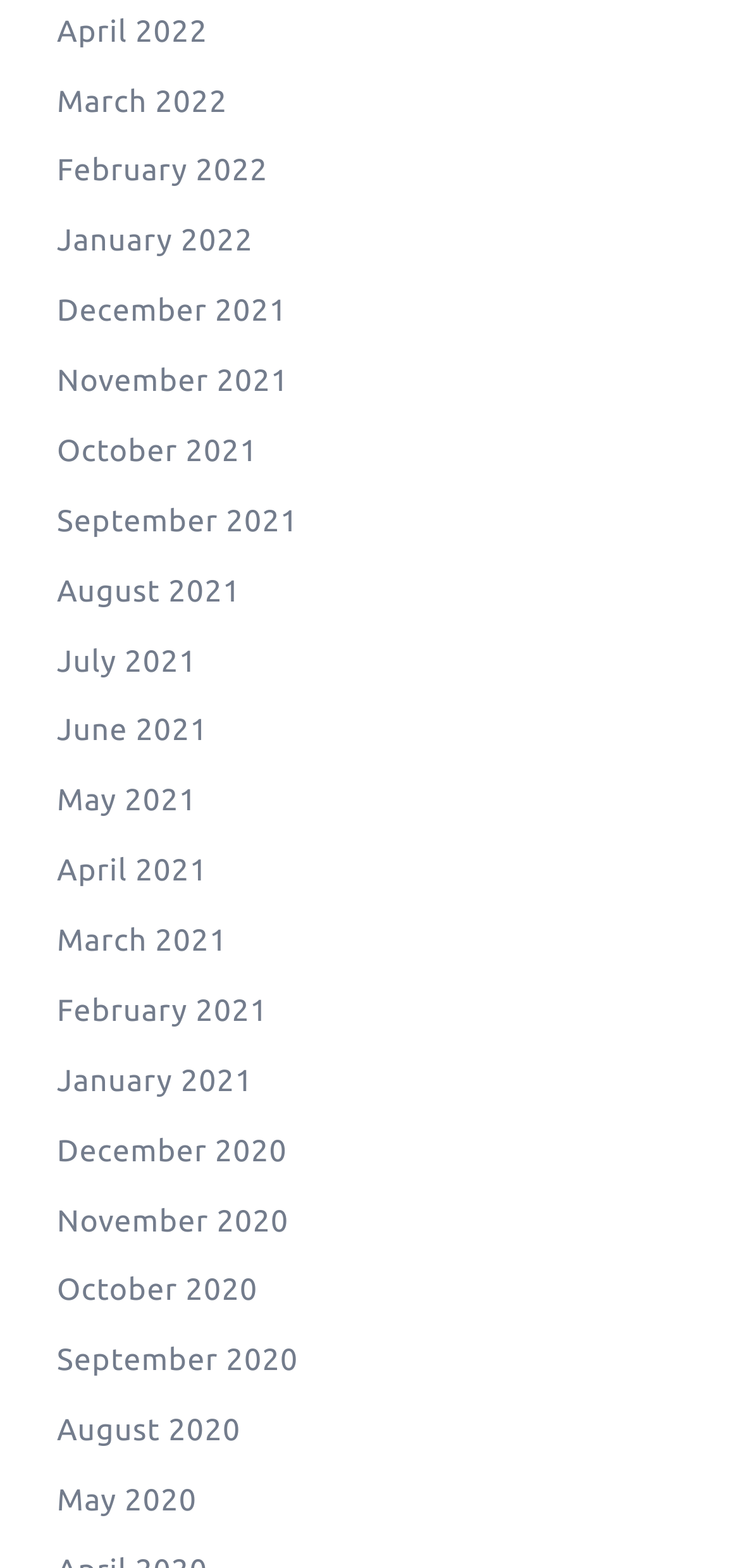Are the months listed in chronological order?
Provide a concise answer using a single word or phrase based on the image.

Yes